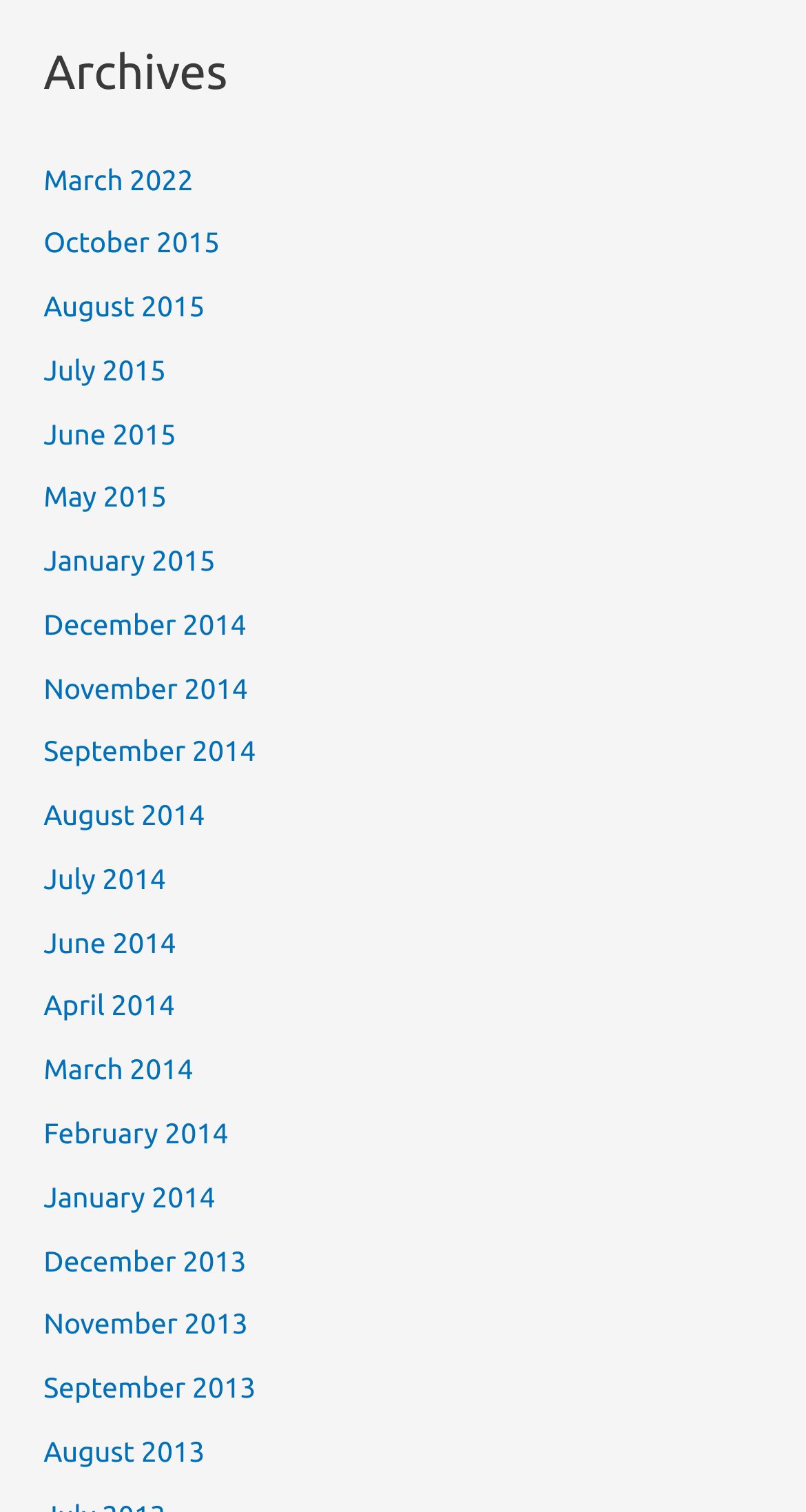How many months are listed?
Examine the image and give a concise answer in one word or a short phrase.

23